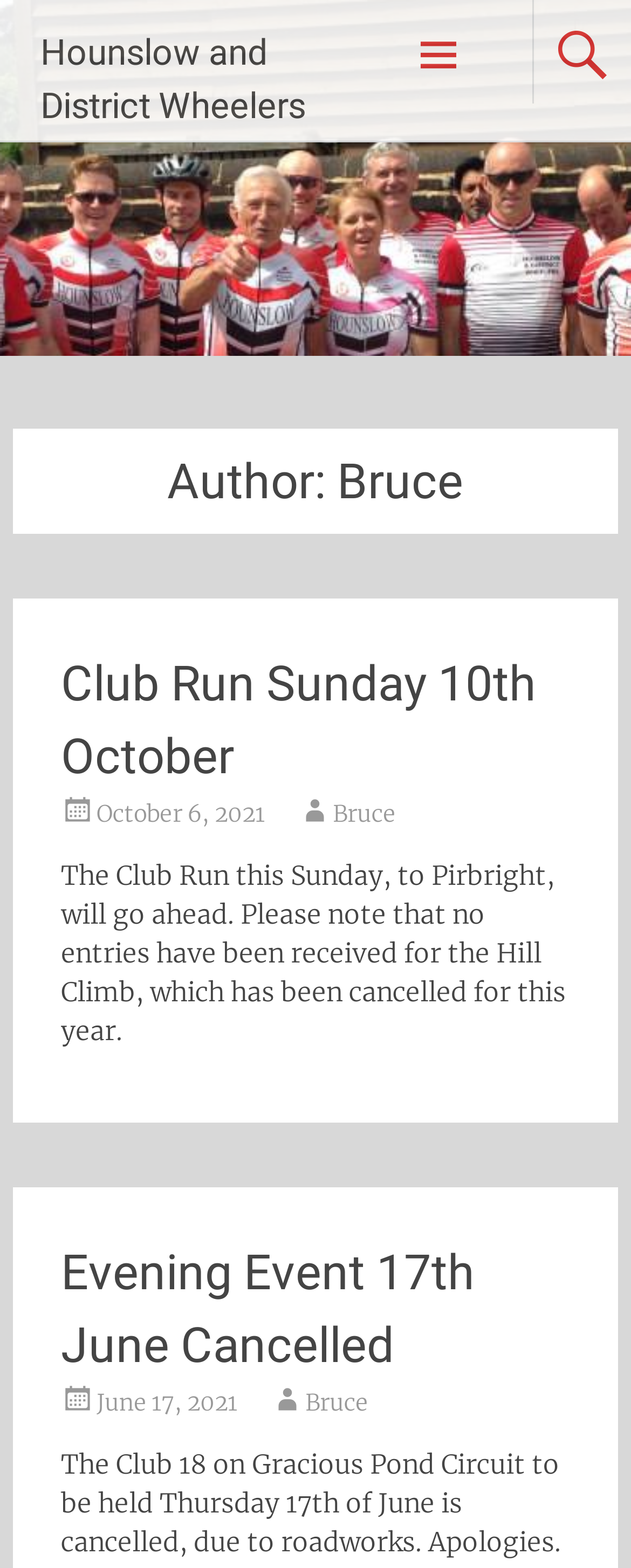What is the title of the first article?
Based on the image, provide your answer in one word or phrase.

Club Run Sunday 10th October